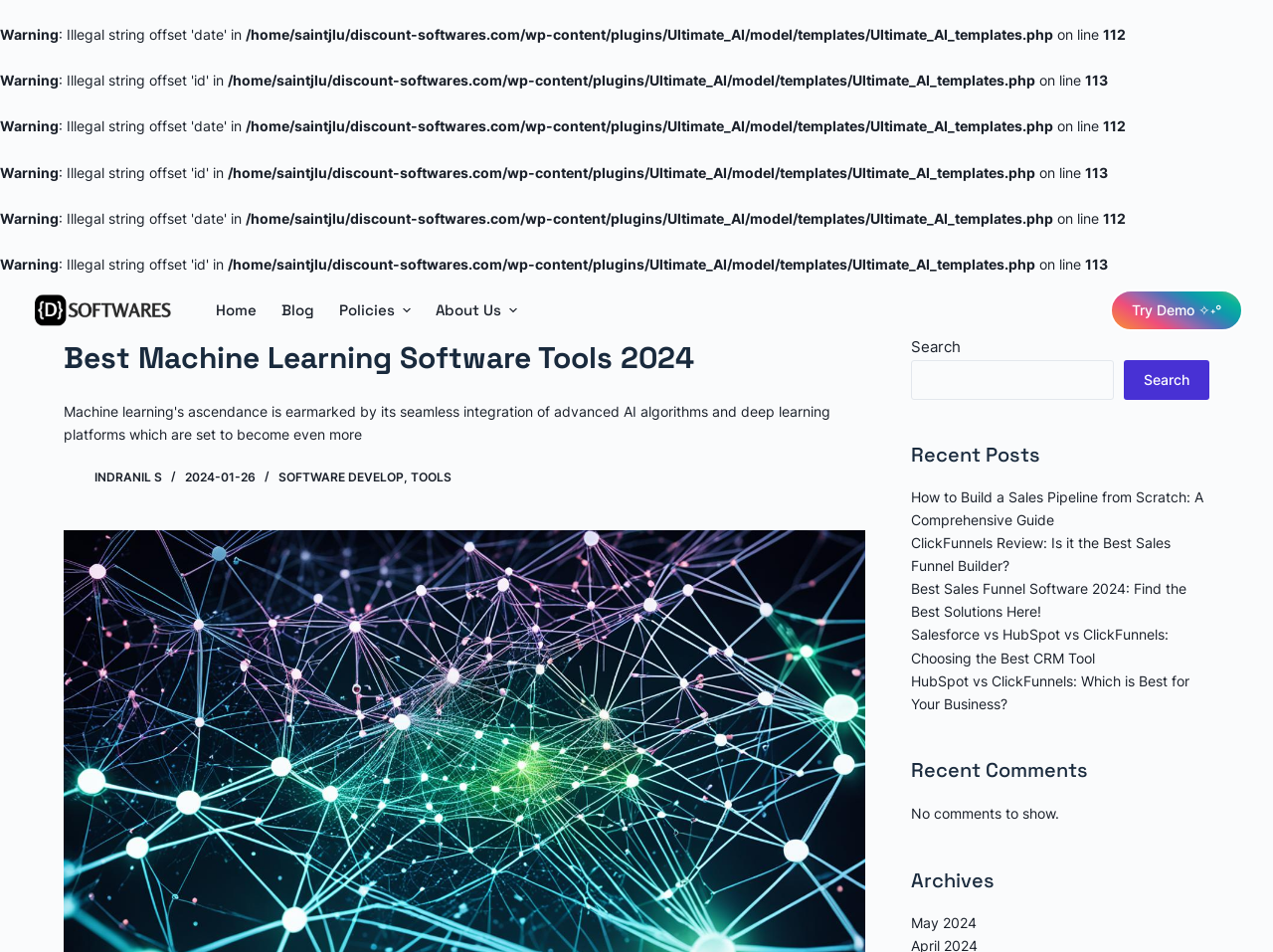Determine the bounding box coordinates for the HTML element described here: "May 2024".

[0.716, 0.96, 0.768, 0.978]